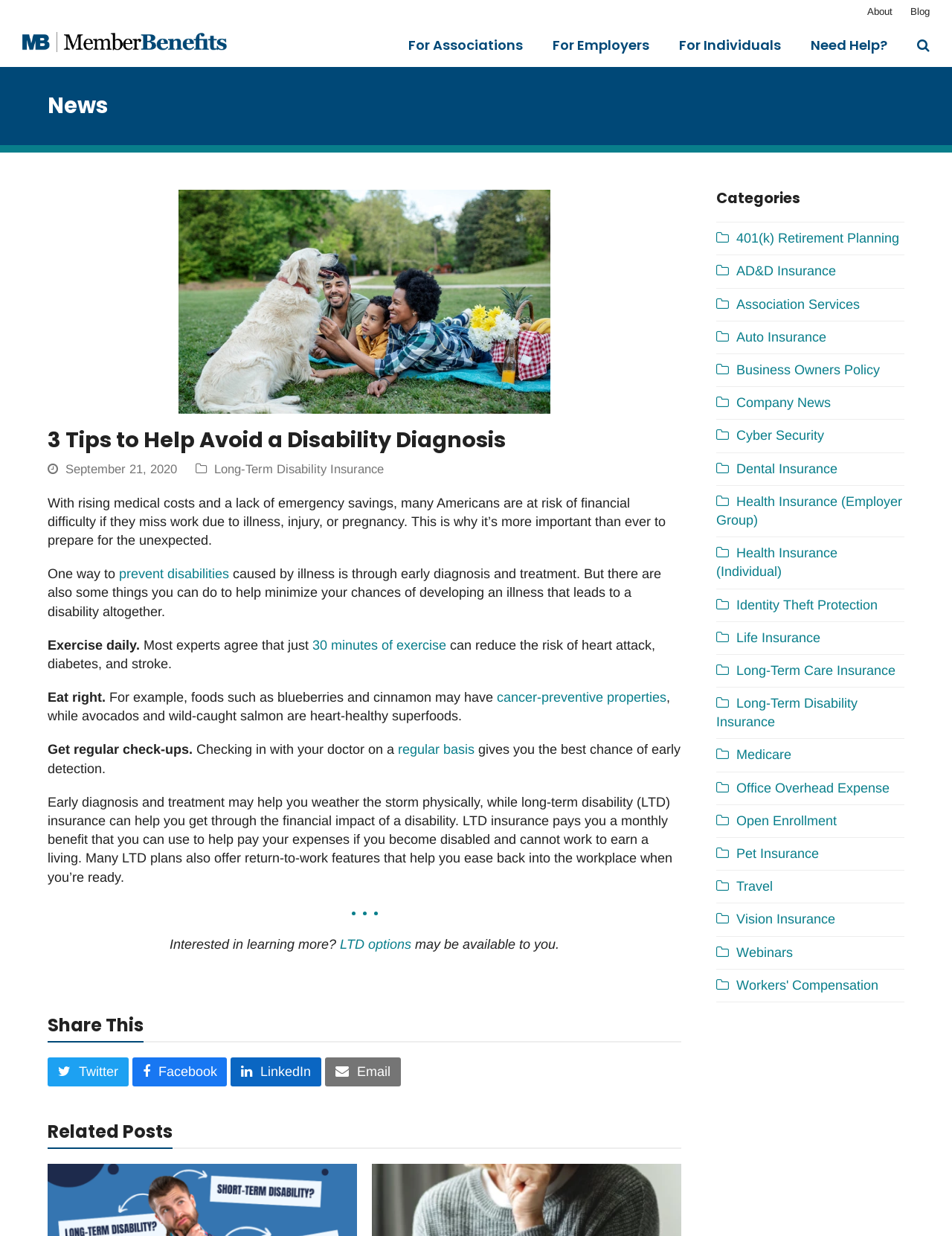What is the main topic of this webpage?
Please give a detailed and elaborate explanation in response to the question.

Based on the webpage content, the main topic is about disability diagnosis and how to prevent it, as well as the importance of long-term disability insurance.